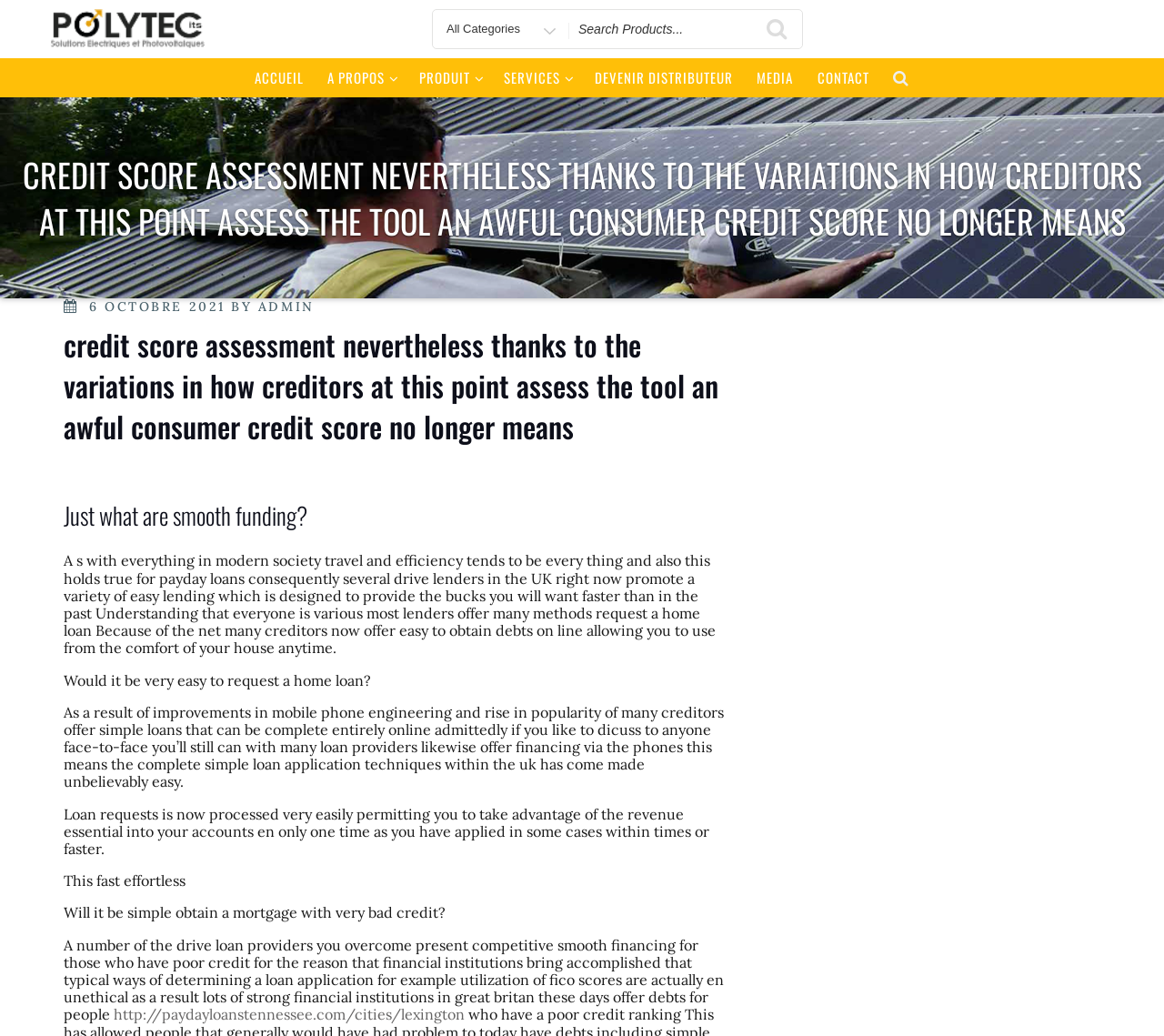Can you show the bounding box coordinates of the region to click on to complete the task described in the instruction: "Read the article posted on 6 OCTOBRE 2021"?

[0.077, 0.288, 0.194, 0.304]